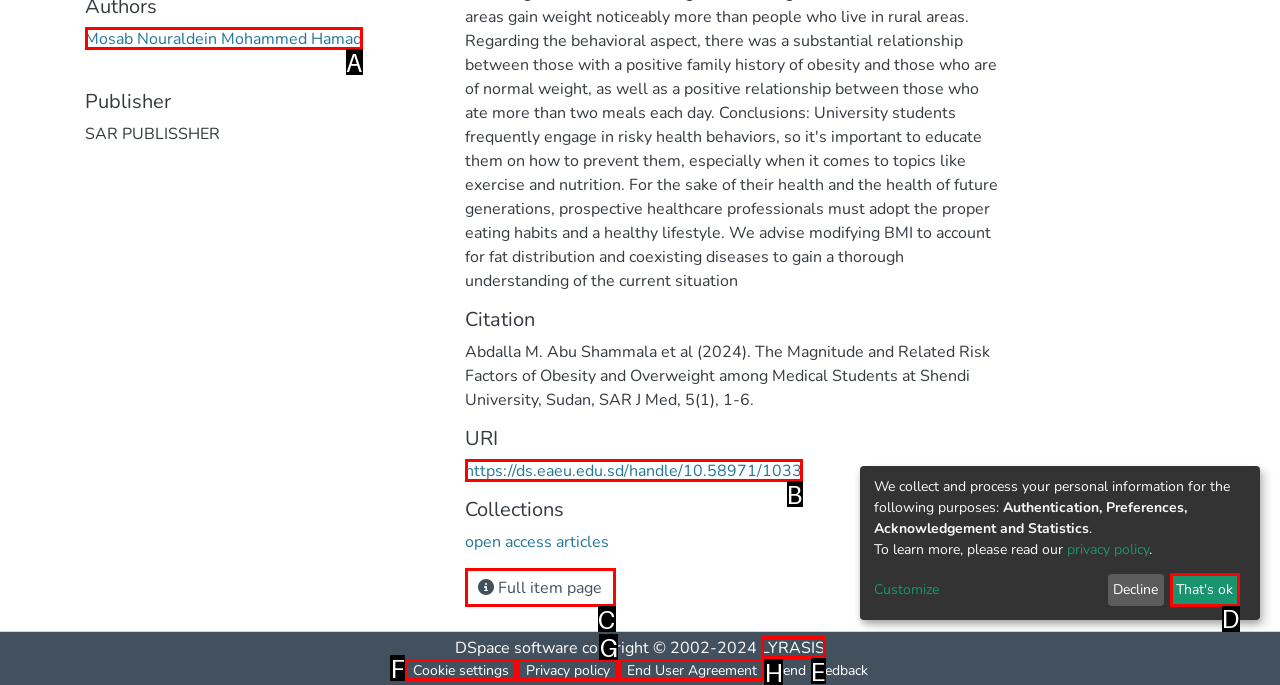Select the letter that corresponds to this element description: nguyen kha
Answer with the letter of the correct option directly.

None